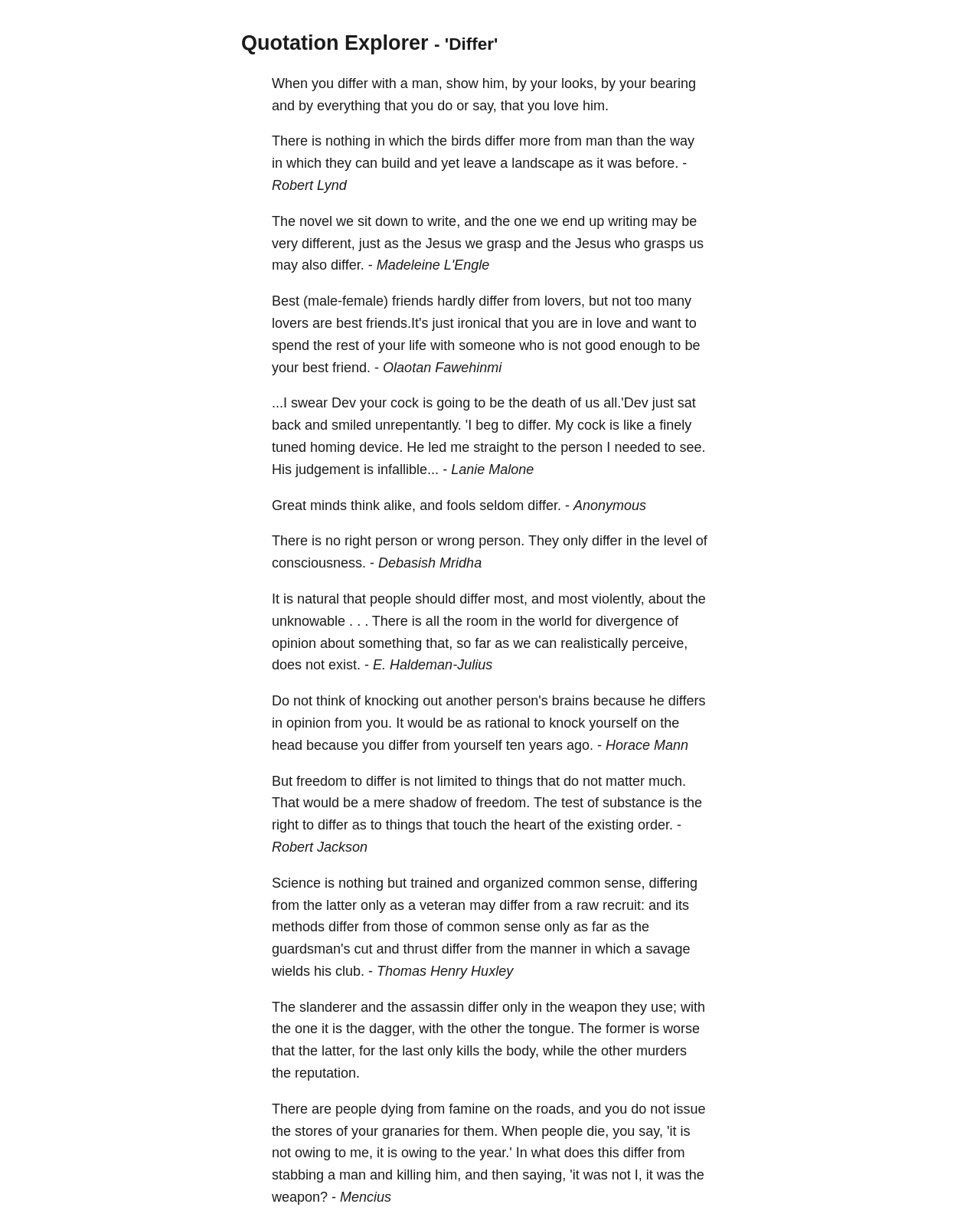Find the bounding box coordinates of the area to click in order to follow the instruction: "Explore the quote with the word 'love'".

[0.565, 0.08, 0.591, 0.093]